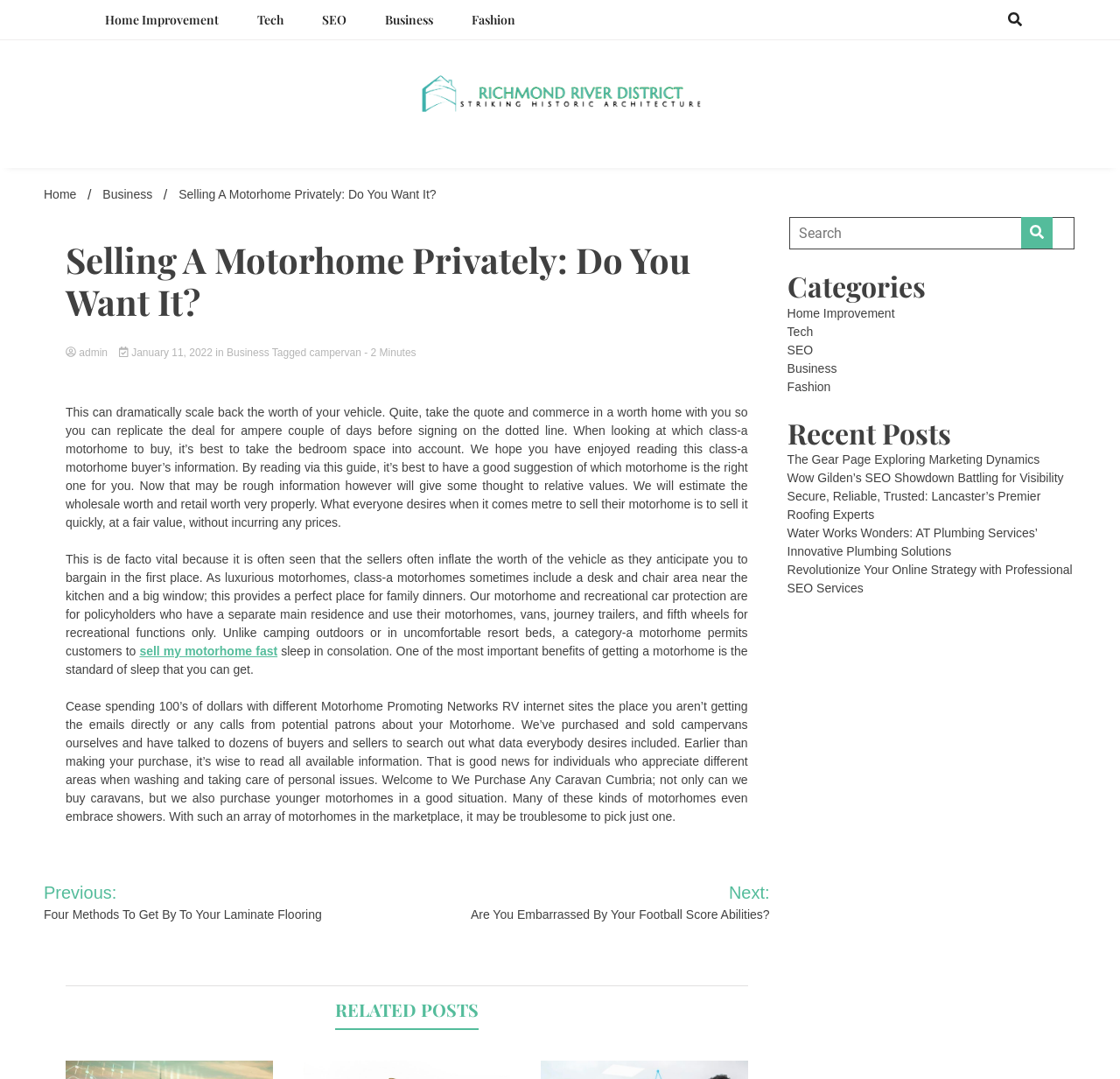Provide the bounding box coordinates for the area that should be clicked to complete the instruction: "Read the article about selling a motorhome privately".

[0.059, 0.221, 0.668, 0.337]